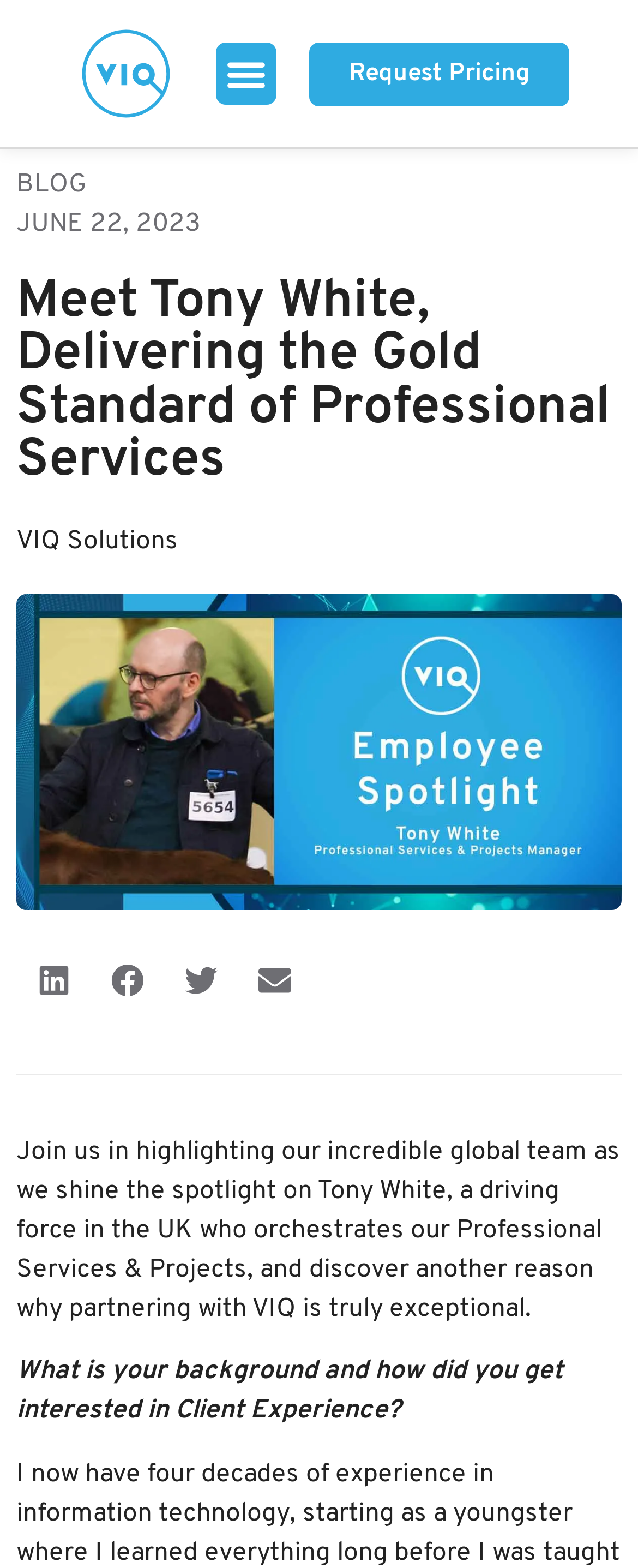Respond to the question below with a single word or phrase: What is the company name mentioned on the webpage?

VIQ Solutions